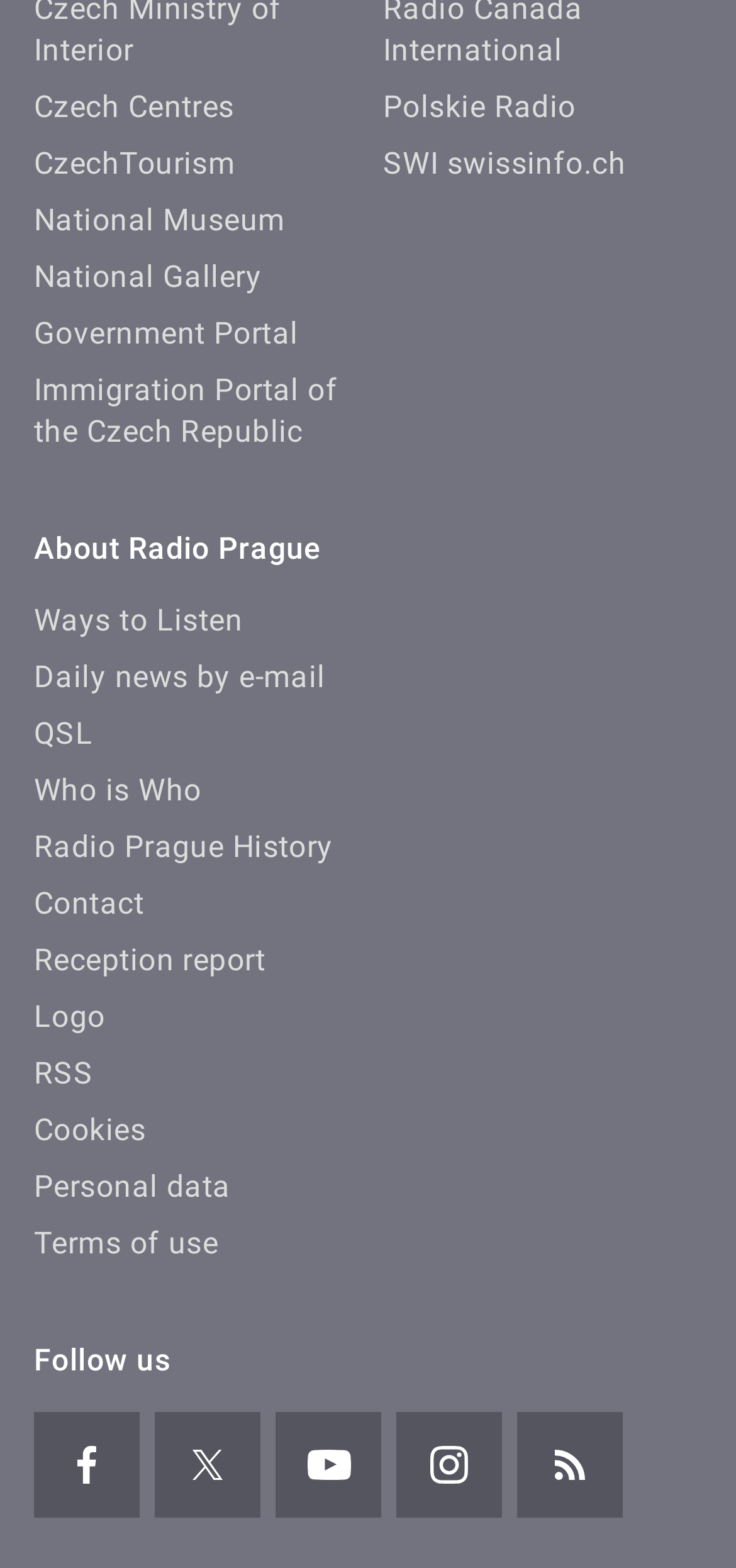Identify the bounding box for the given UI element using the description provided. Coordinates should be in the format (top-left x, top-left y, bottom-right x, bottom-right y) and must be between 0 and 1. Here is the description: CzechTourism

[0.046, 0.093, 0.32, 0.116]